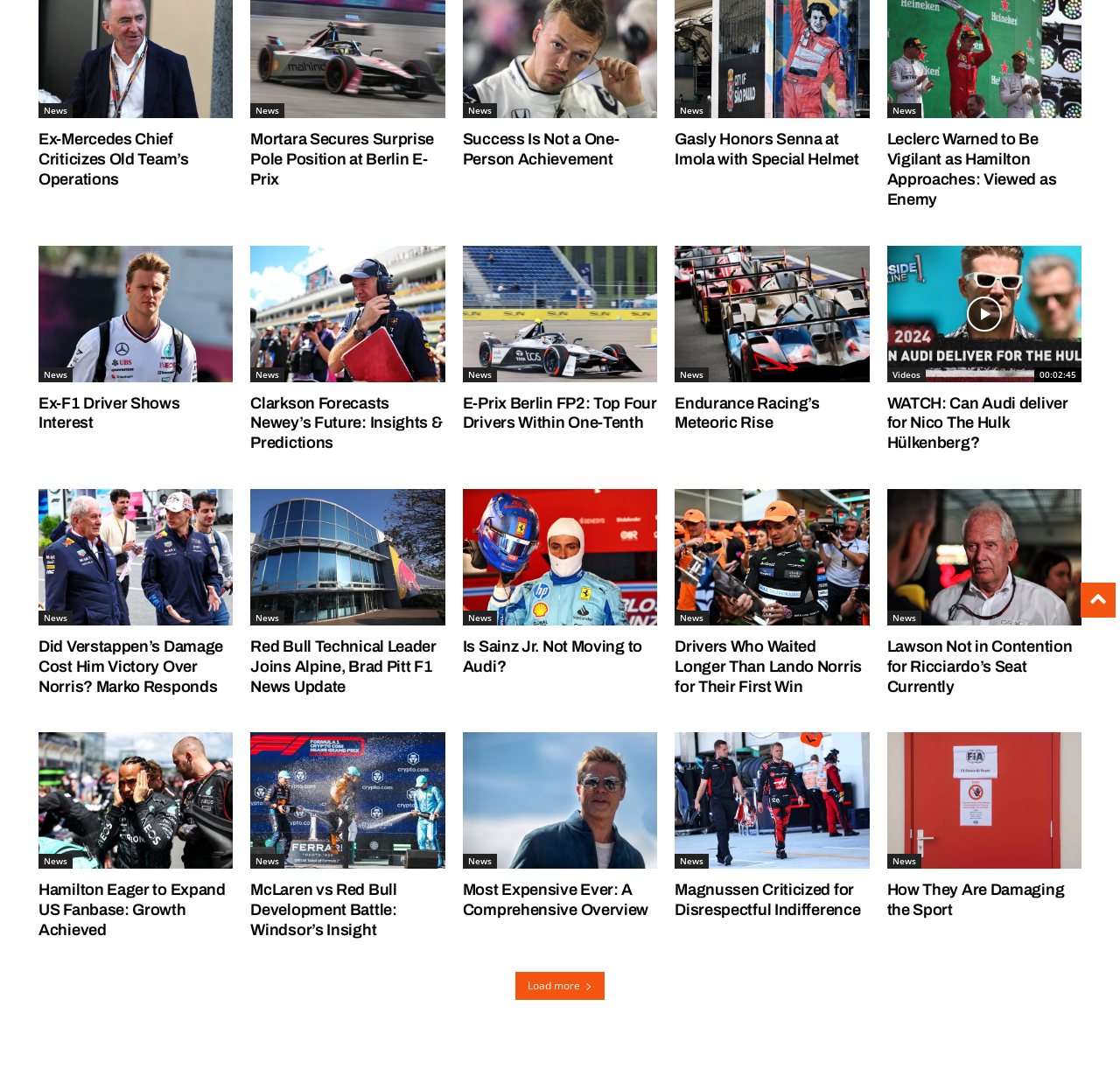Bounding box coordinates are given in the format (top-left x, top-left y, bottom-right x, bottom-right y). All values should be floating point numbers between 0 and 1. Provide the bounding box coordinate for the UI element described as: Magnussen Criticized for Disrespectful Indifference

[0.602, 0.823, 0.773, 0.859]